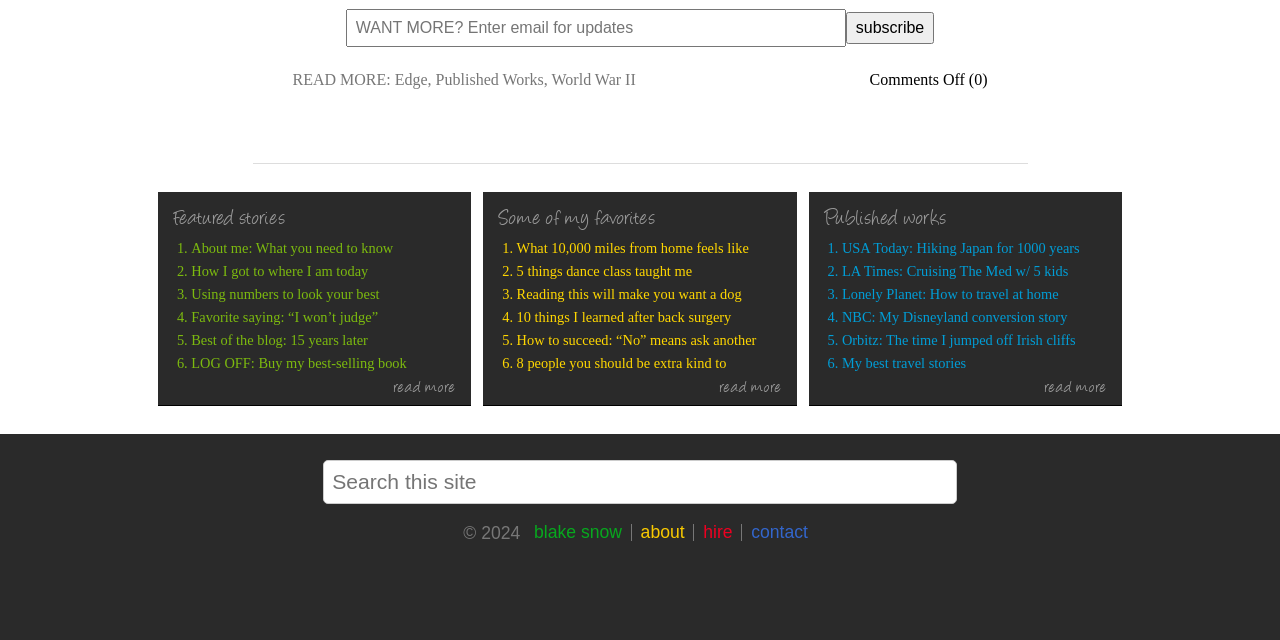Please specify the bounding box coordinates in the format (top-left x, top-left y, bottom-right x, bottom-right y), with all values as floating point numbers between 0 and 1. Identify the bounding box of the UI element described by: World War II

[0.431, 0.111, 0.497, 0.138]